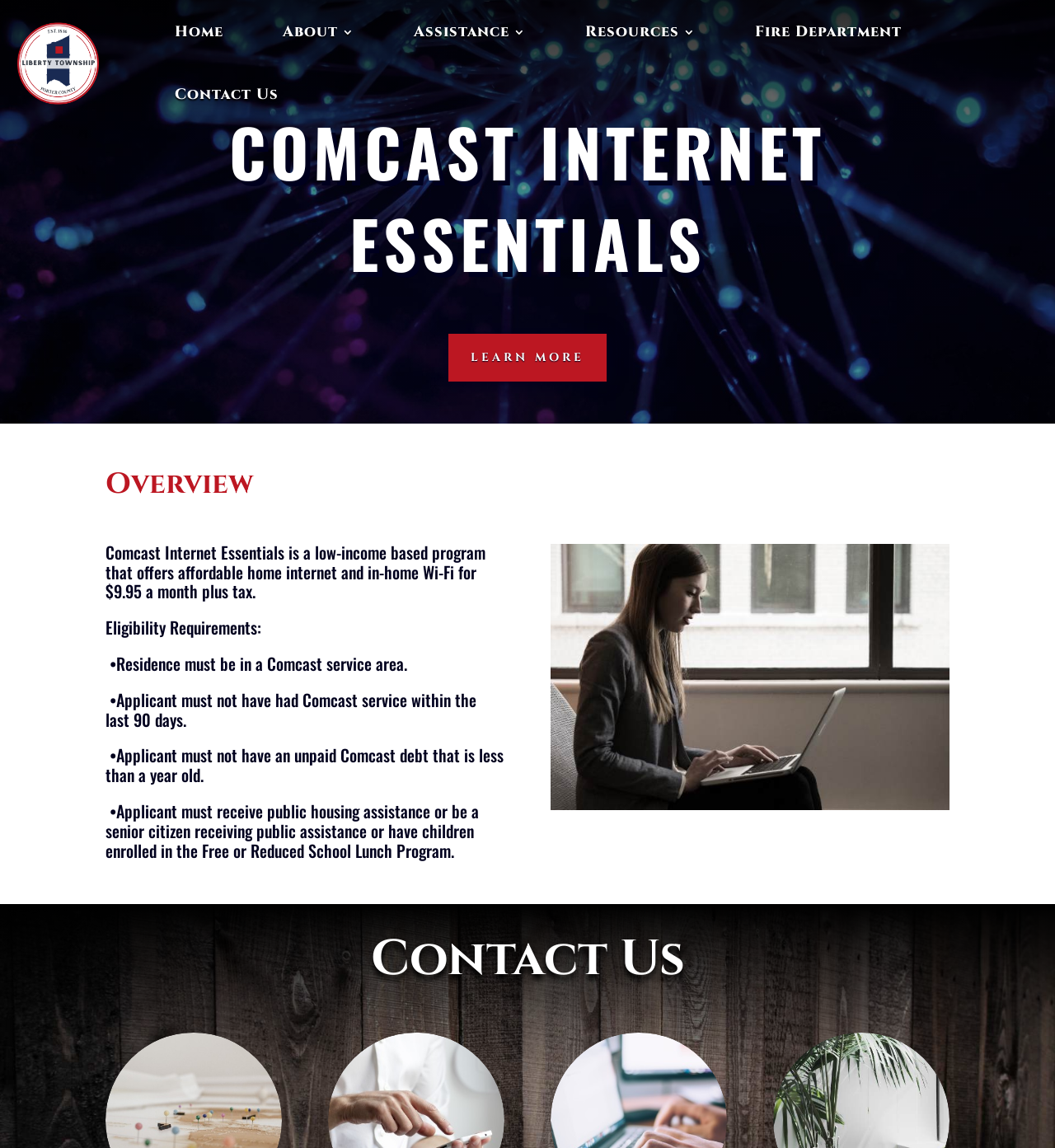What can be done on the 'Contact Us' page?
Based on the image, answer the question with as much detail as possible.

The 'Contact Us' page, accessible via the link on the webpage, likely provides a way for users to get in touch with Comcast, possibly to ask questions, report issues, or request more information about their services.